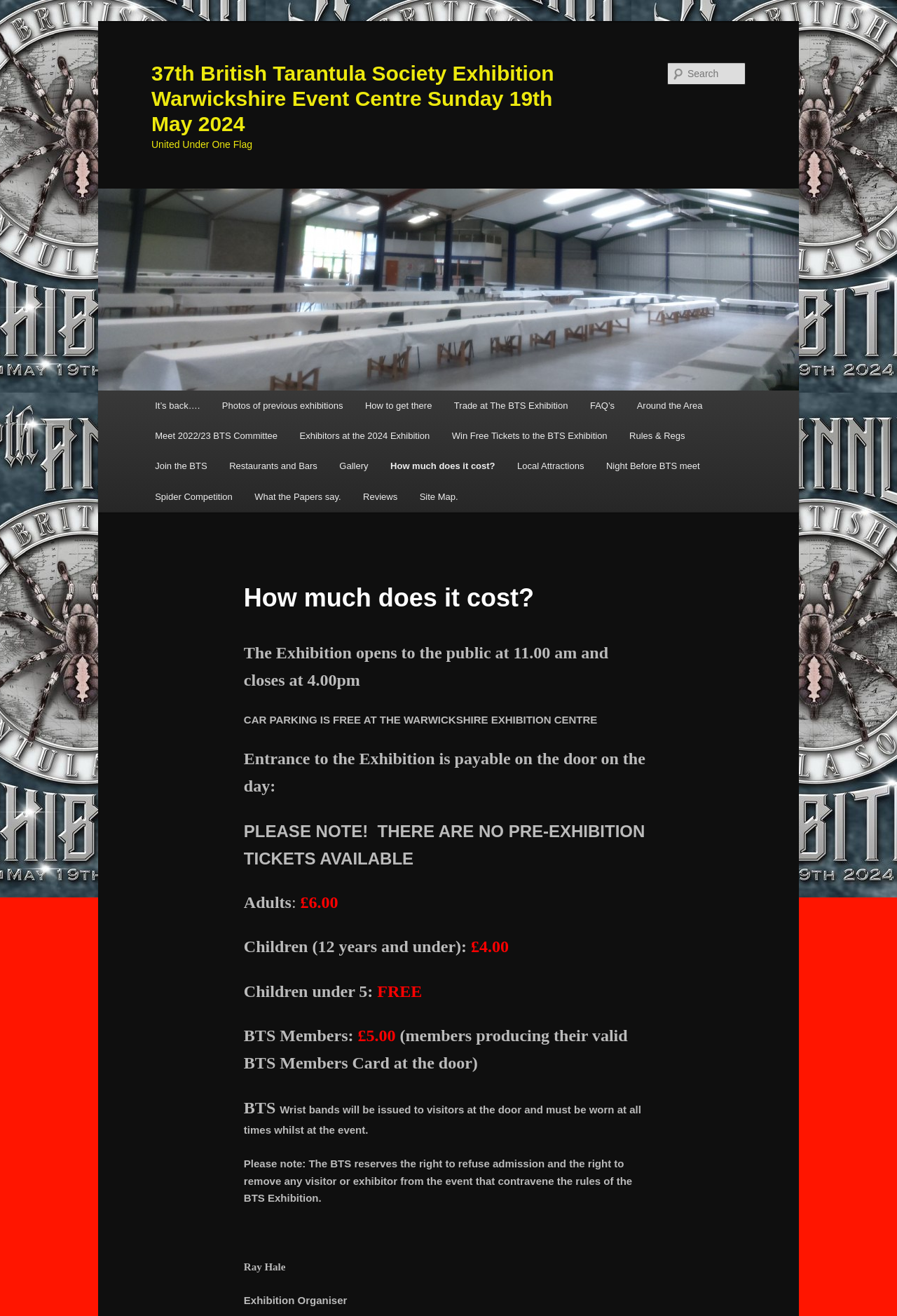Locate the bounding box of the UI element described by: "Reviews" in the given webpage screenshot.

[0.392, 0.366, 0.455, 0.389]